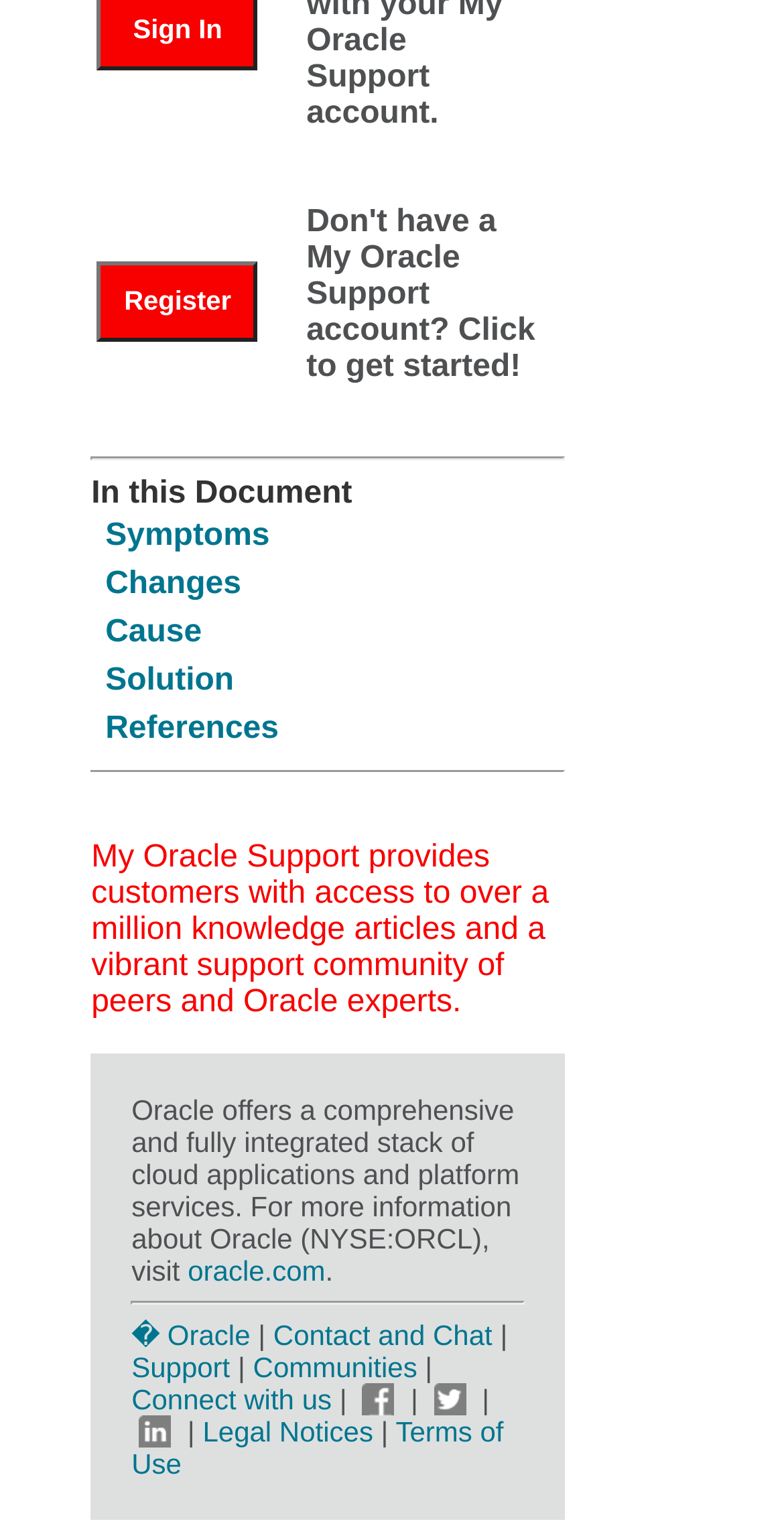What is the link text of the first link in the FooterAsNonLandmark element?
Refer to the image and give a detailed response to the question.

In the FooterAsNonLandmark element with ID 36, the first link element has an ID of 75 and its link text is 'oracle.com', which is a link to the Oracle website.